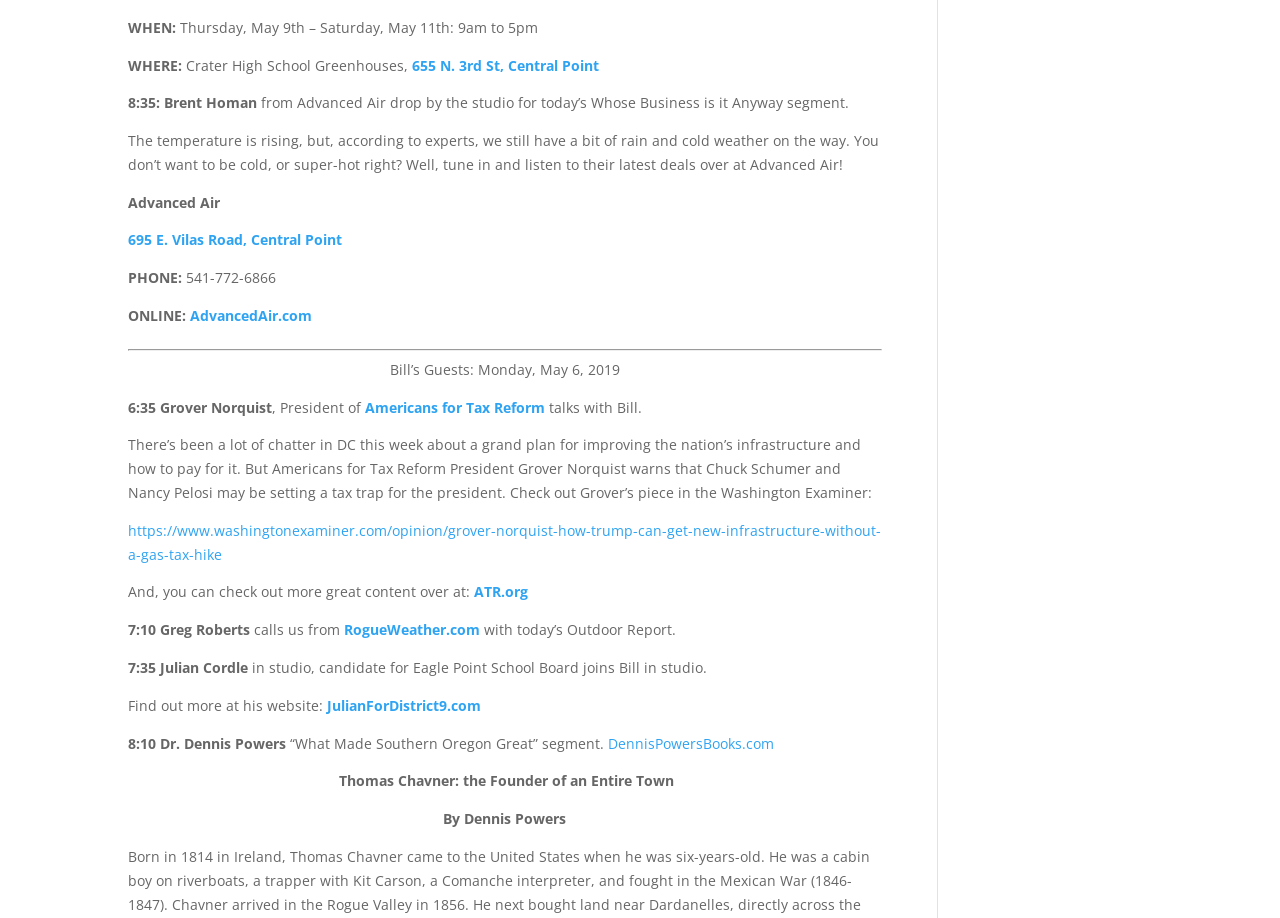Who is the president of Americans for Tax Reform?
Refer to the image and give a detailed answer to the query.

I found the president of Americans for Tax Reform by looking at the text that mentions 'President of Americans for Tax Reform'. The corresponding text is '6:35 Grover Norquist, President of Americans for Tax Reform talks with Bill'.